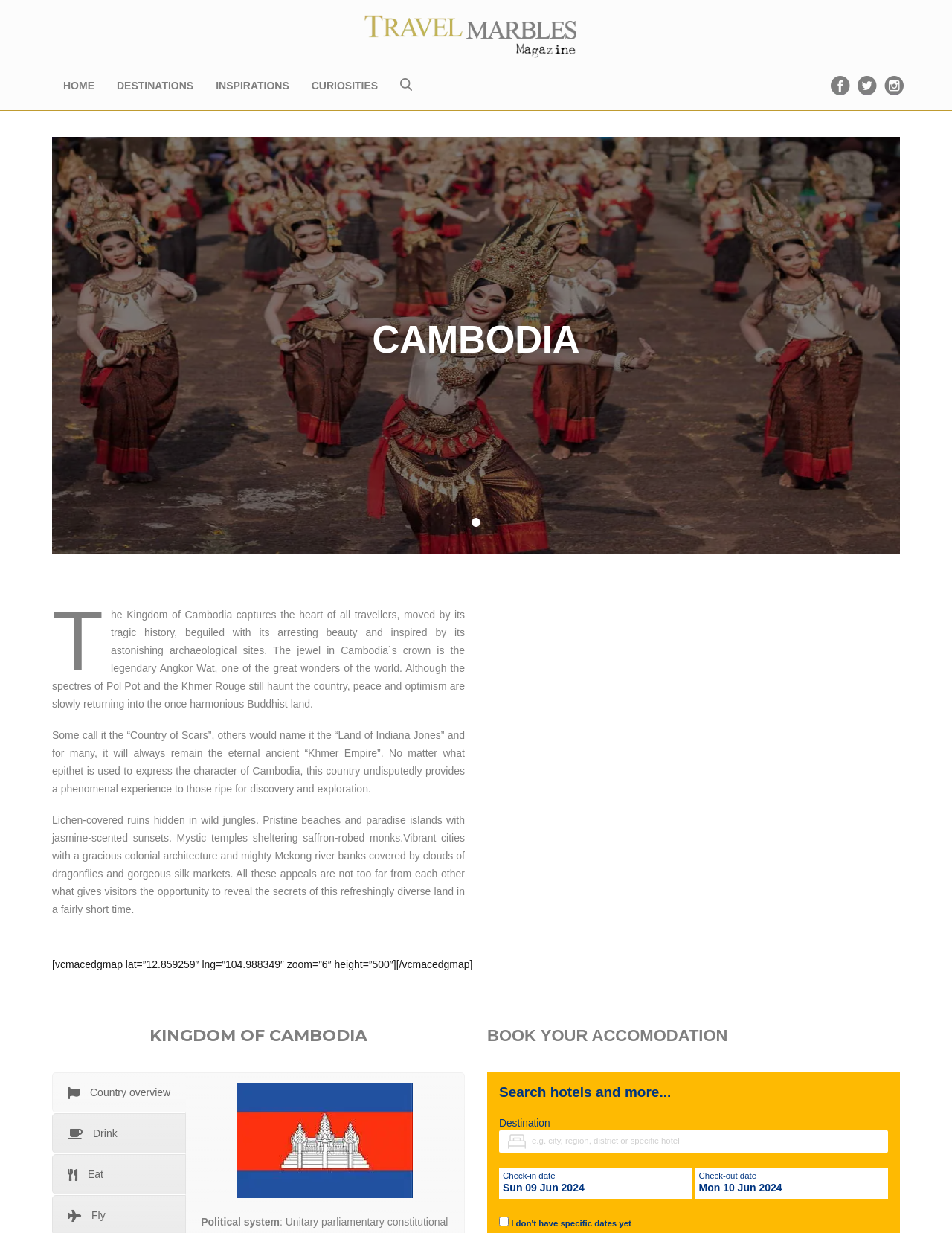Based on the element description alt="Travel Marbles", identify the bounding box of the UI element in the given webpage screenshot. The coordinates should be in the format (top-left x, top-left y, bottom-right x, bottom-right y) and must be between 0 and 1.

[0.371, 0.0, 0.617, 0.03]